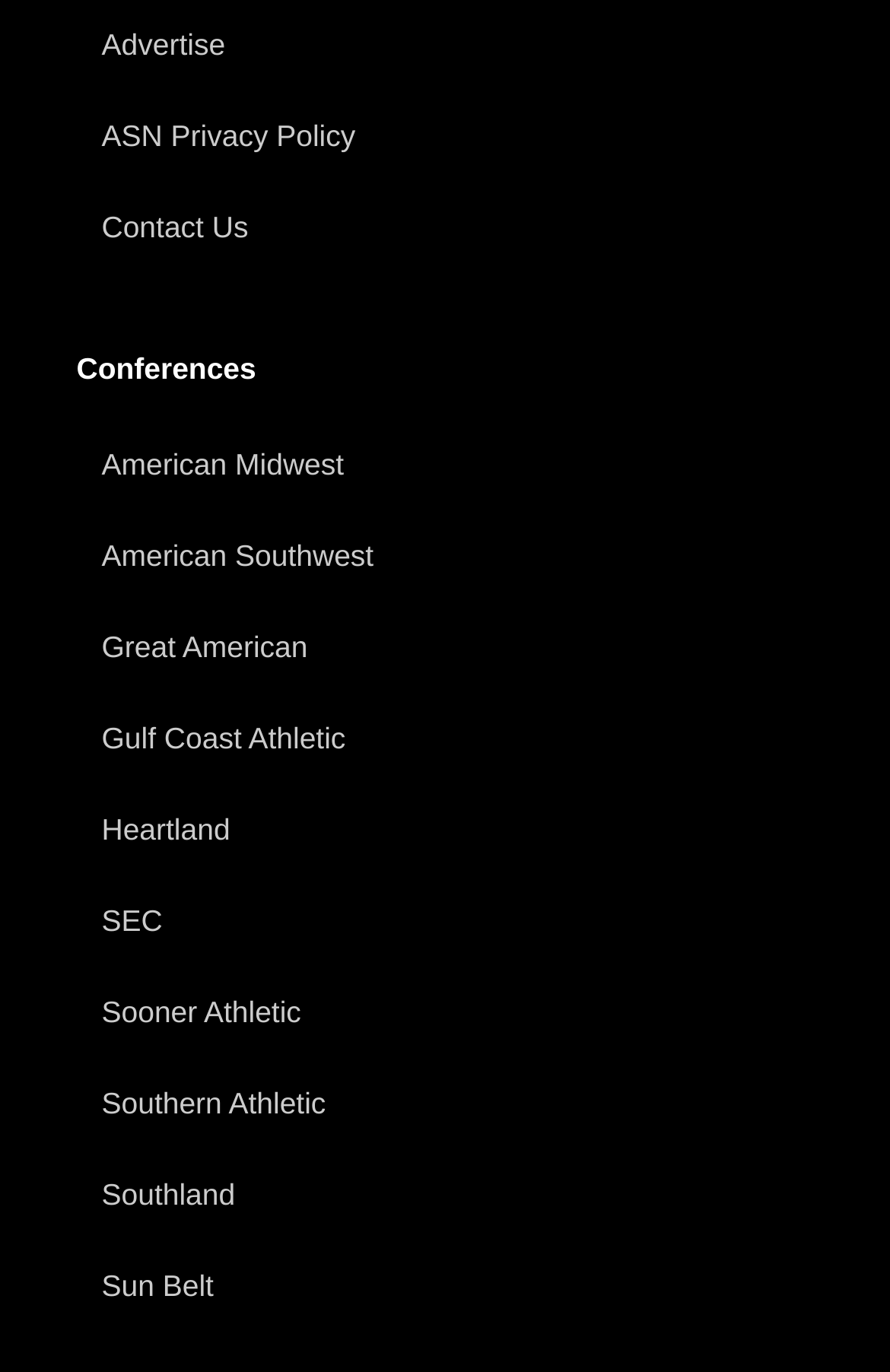Please provide the bounding box coordinates for the element that needs to be clicked to perform the instruction: "contact us". The coordinates must consist of four float numbers between 0 and 1, formatted as [left, top, right, bottom].

None